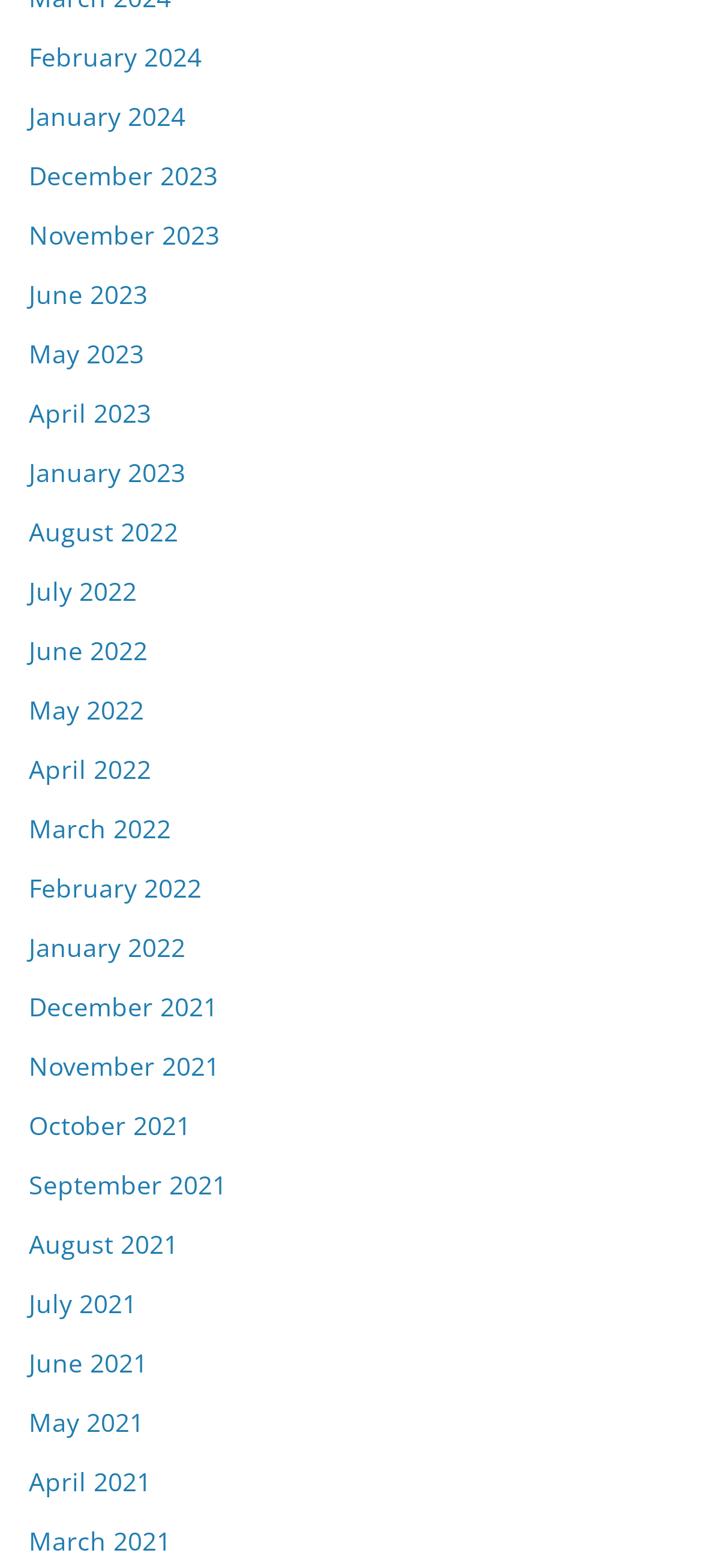Show the bounding box coordinates of the region that should be clicked to follow the instruction: "Go to January 2023."

[0.041, 0.291, 0.264, 0.312]